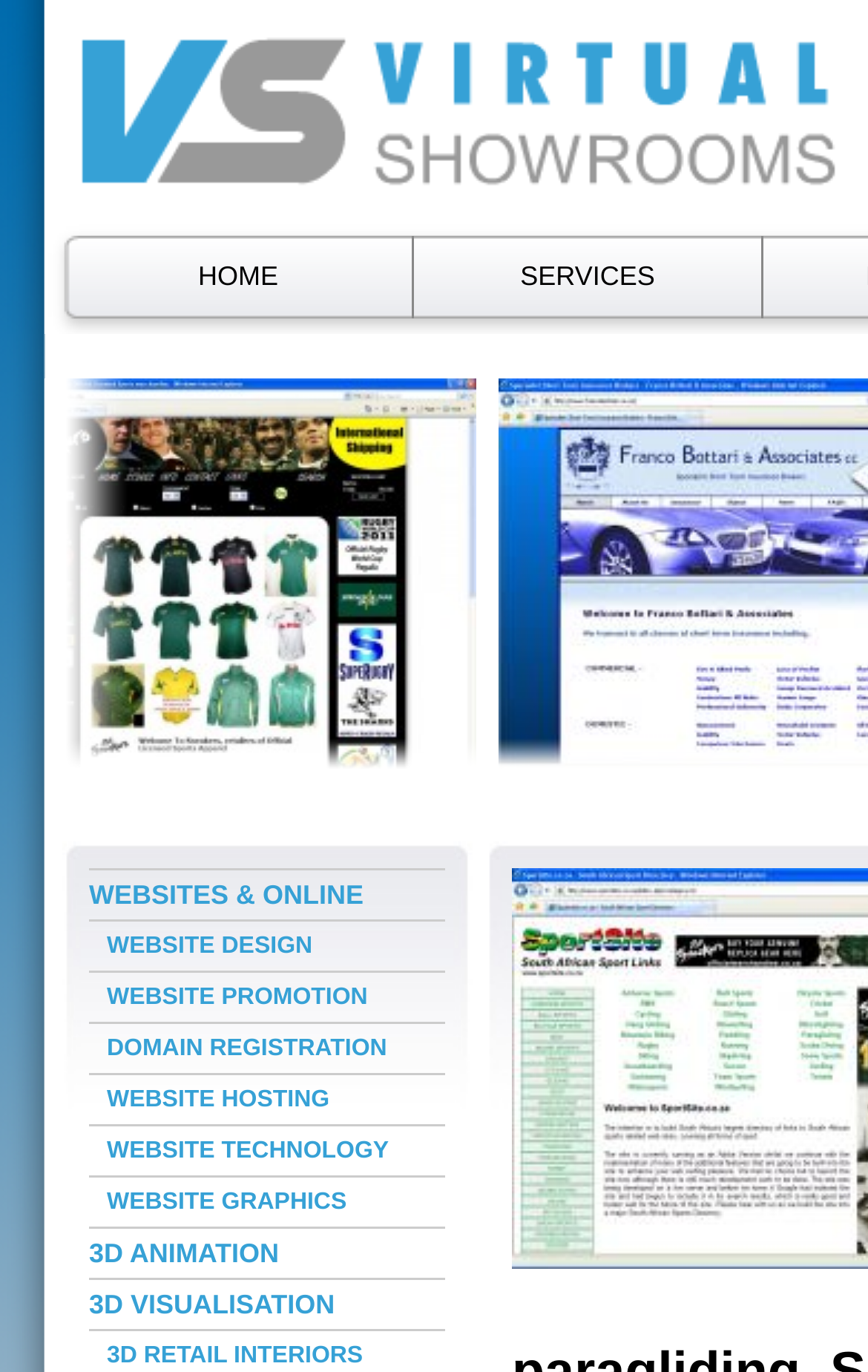Provide a brief response to the question below using one word or phrase:
What is the last link on the page?

3D VISUALISATION